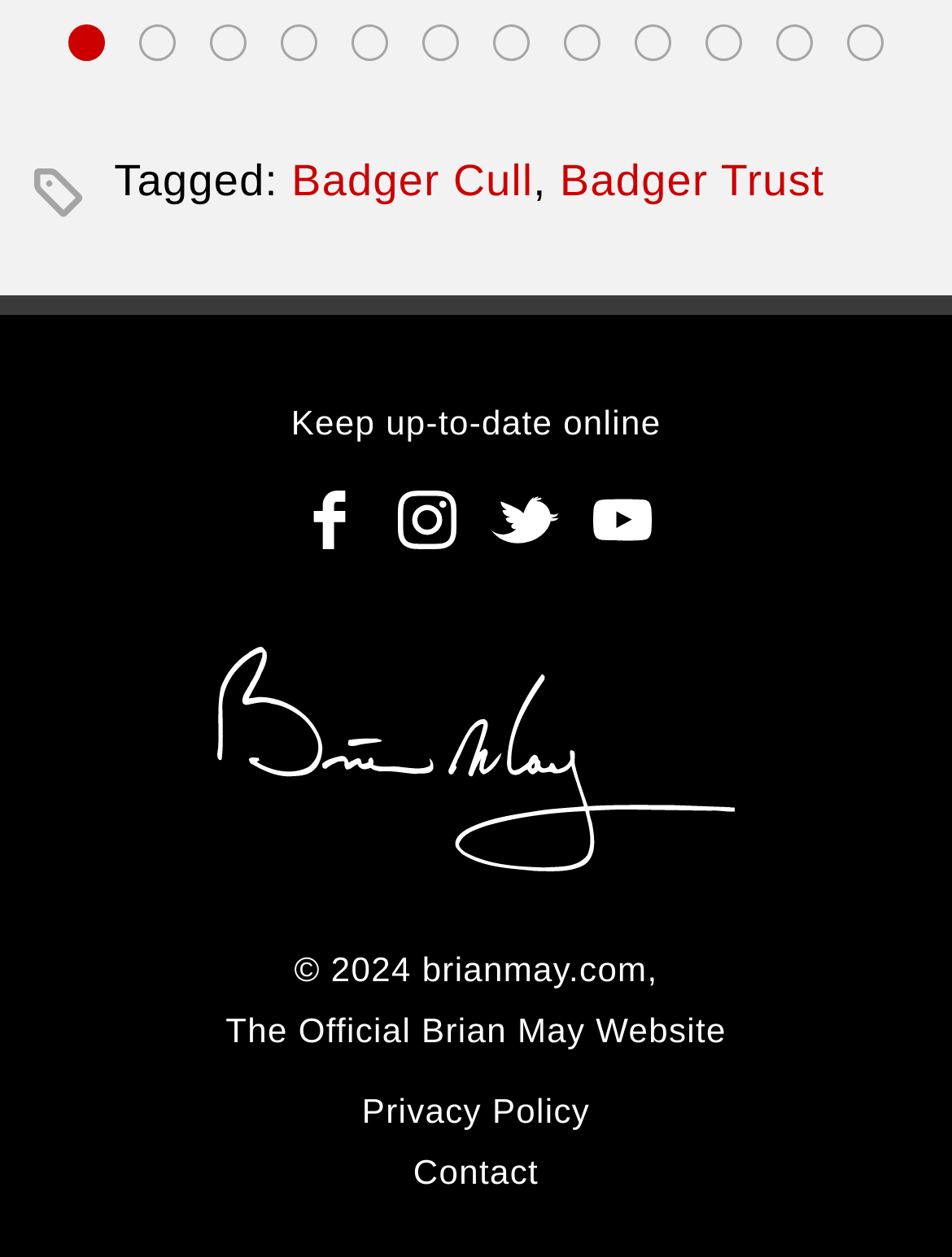What is the copyright year of the website?
Please give a detailed and thorough answer to the question, covering all relevant points.

The copyright year of the website can be found at the bottom of the webpage, where it is written '© 2024'.